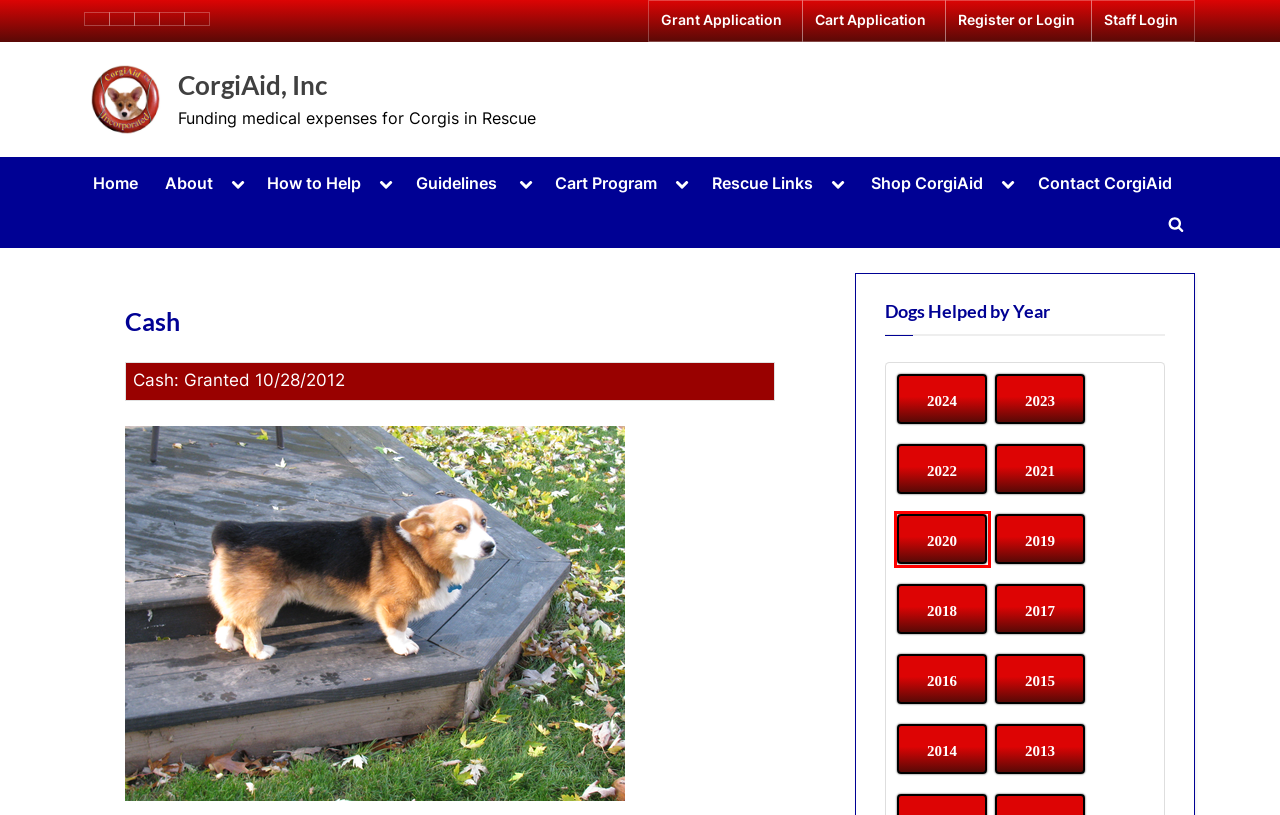You have a screenshot showing a webpage with a red bounding box highlighting an element. Choose the webpage description that best fits the new webpage after clicking the highlighted element. The descriptions are:
A. Cart Memorials – CorgiAid, Inc
B. Eligibility for Grants – CorgiAid, Inc
C. Dogs Helped 2022 – CorgiAid, Inc
D. Shop CorgiAid – CorgiAid, Inc
E. Dogs Helped 2020 – CorgiAid, Inc
F. Dogs Helped 2023 – CorgiAid, Inc
G. CorgiAid Cart Application  – CorgiAid, Inc
H. CorgiAid Grant Application   – CorgiAid, Inc

E